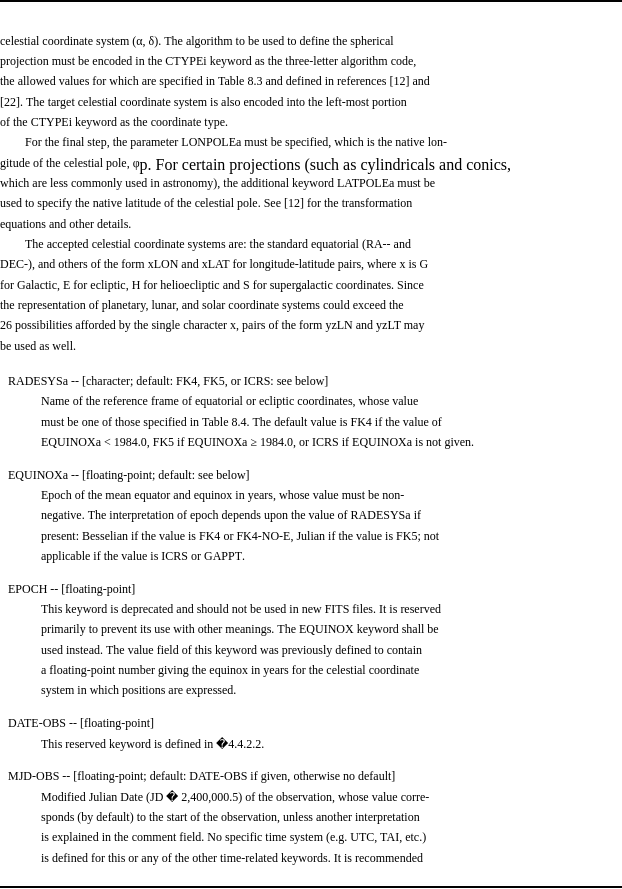Using the elements shown in the image, answer the question comprehensively: What is the purpose of the CTYPEi keyword?

According to the caption, the CTYPEi keyword is essential for defining the celestial coordinate system, and it requires a three-letter algorithm code to be encoded.